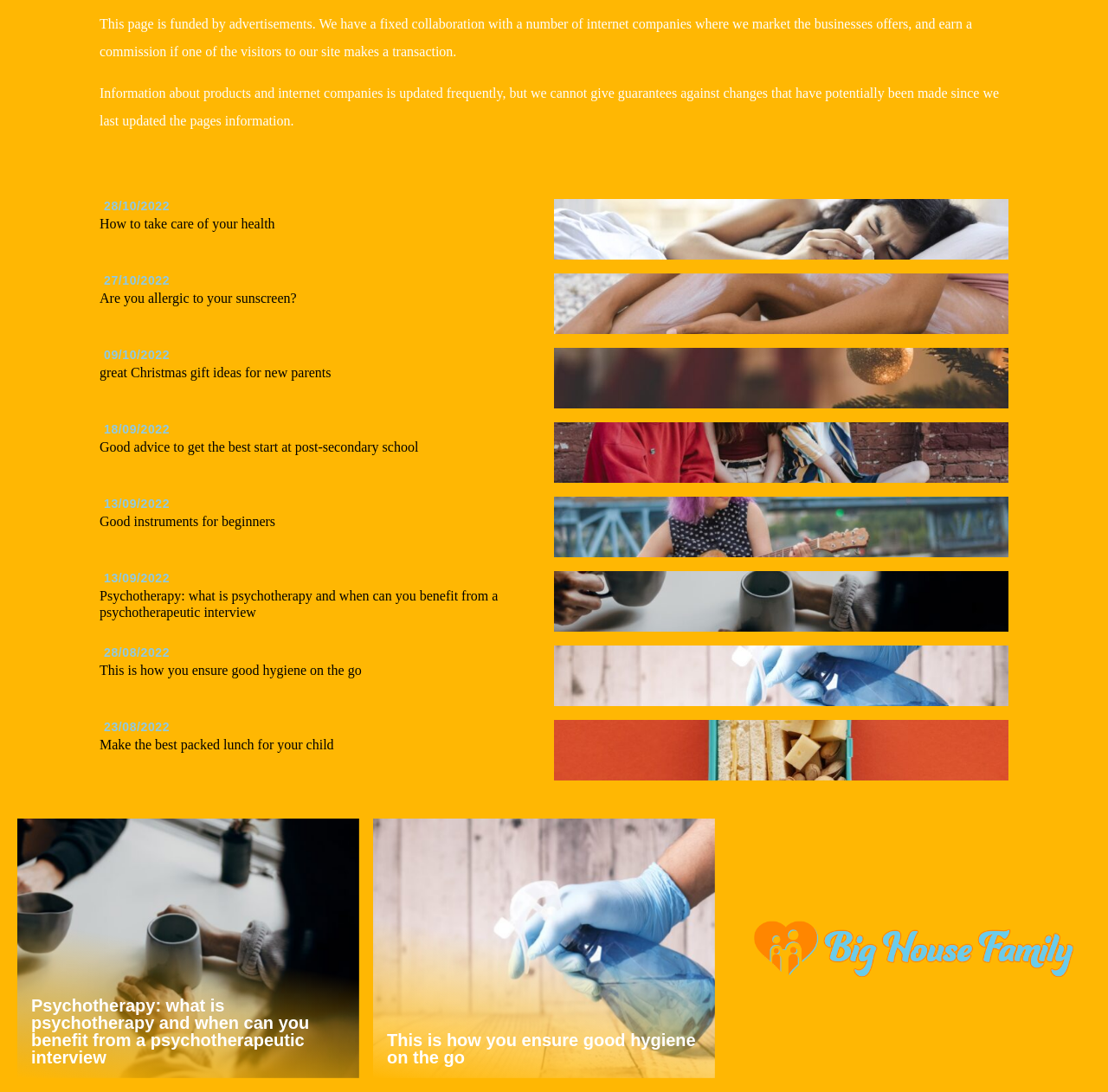Find the bounding box coordinates of the clickable element required to execute the following instruction: "Call 13 10 91". Provide the coordinates as four float numbers between 0 and 1, i.e., [left, top, right, bottom].

None